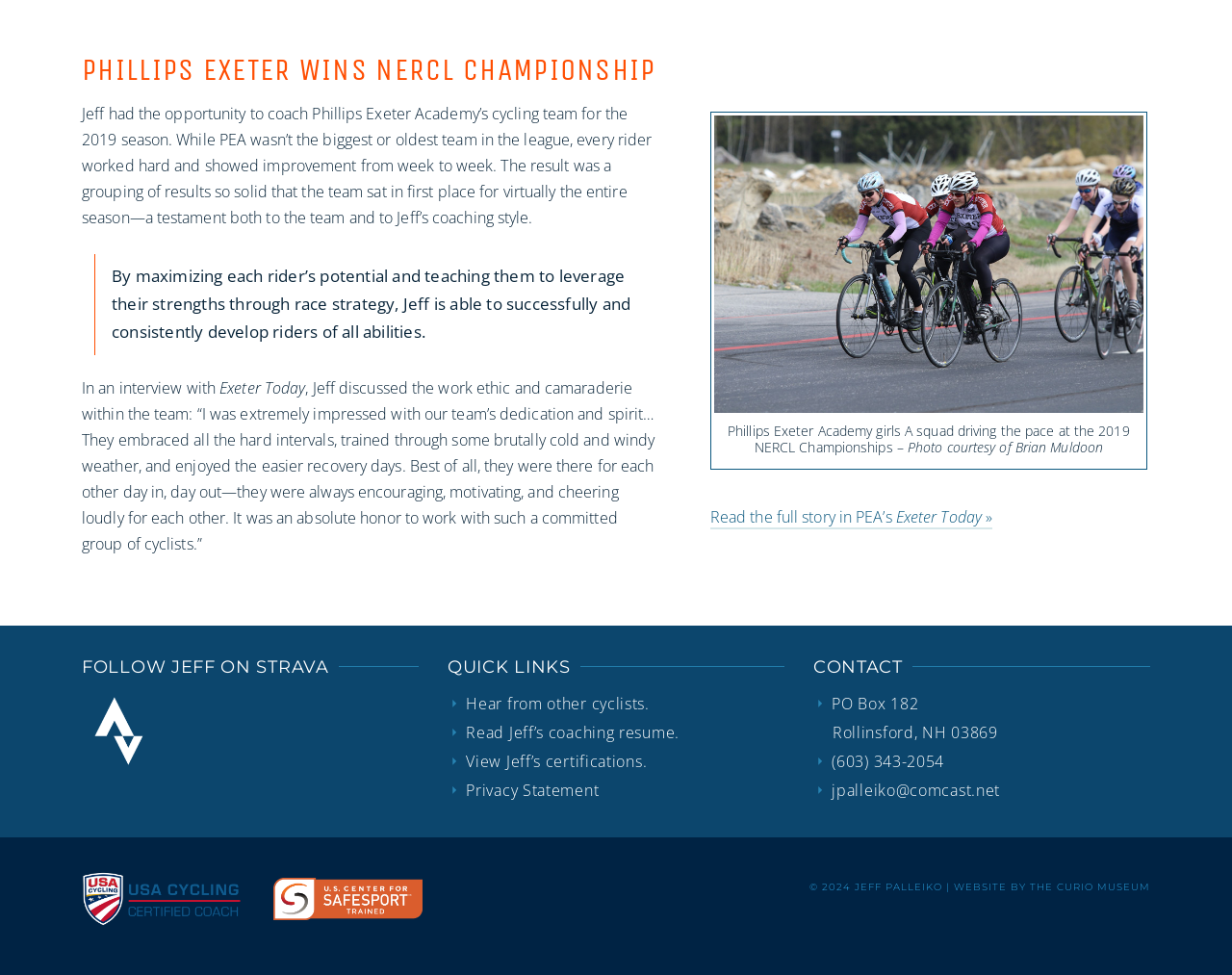Determine the bounding box coordinates of the clickable element to complete this instruction: "Read the full story in PEA’s Exeter Today". Provide the coordinates in the format of four float numbers between 0 and 1, [left, top, right, bottom].

[0.576, 0.519, 0.806, 0.543]